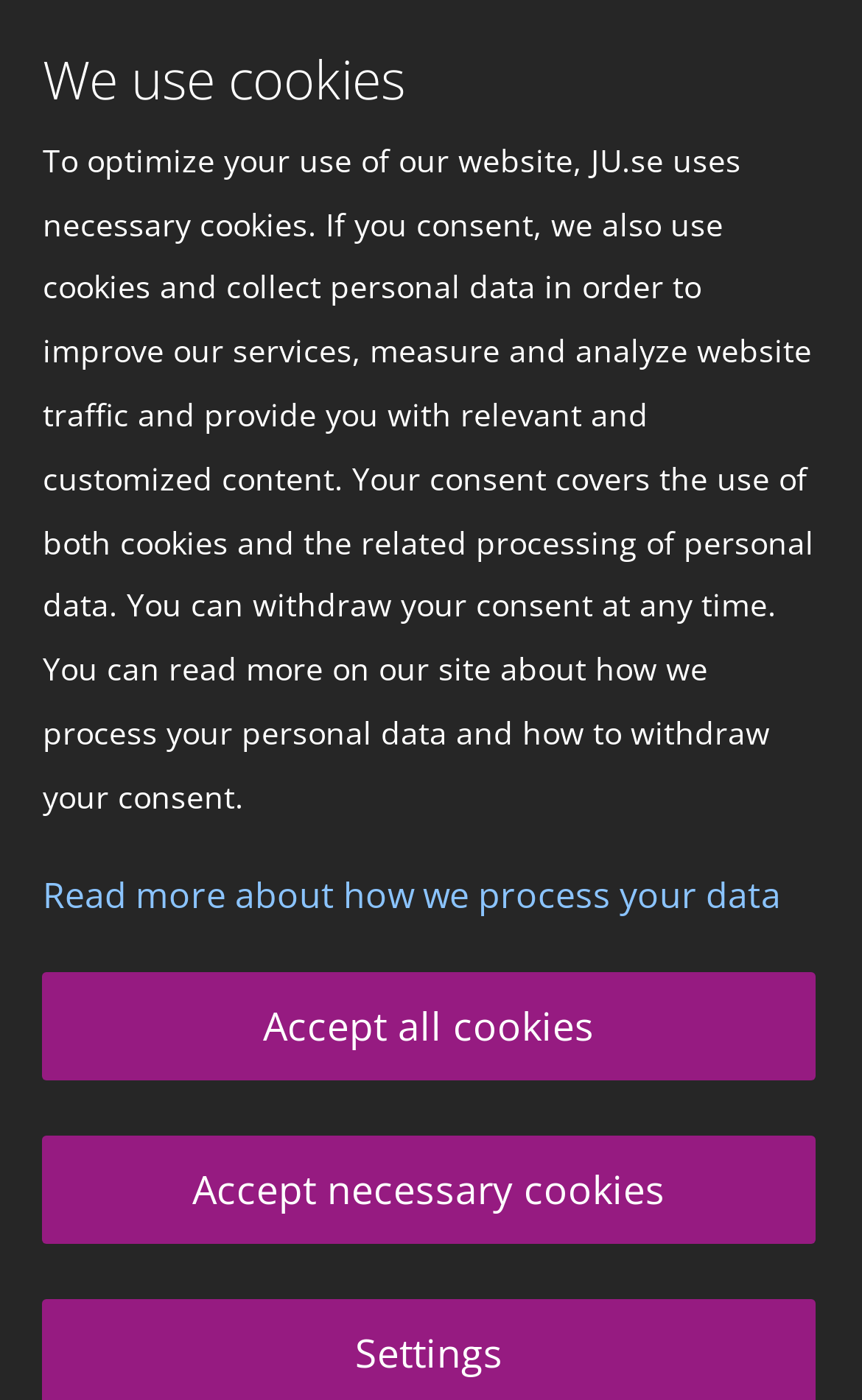Given the description: "title="Logotype (back to startpage)"", determine the bounding box coordinates of the UI element. The coordinates should be formatted as four float numbers between 0 and 1, [left, top, right, bottom].

[0.0, 0.008, 0.54, 0.083]